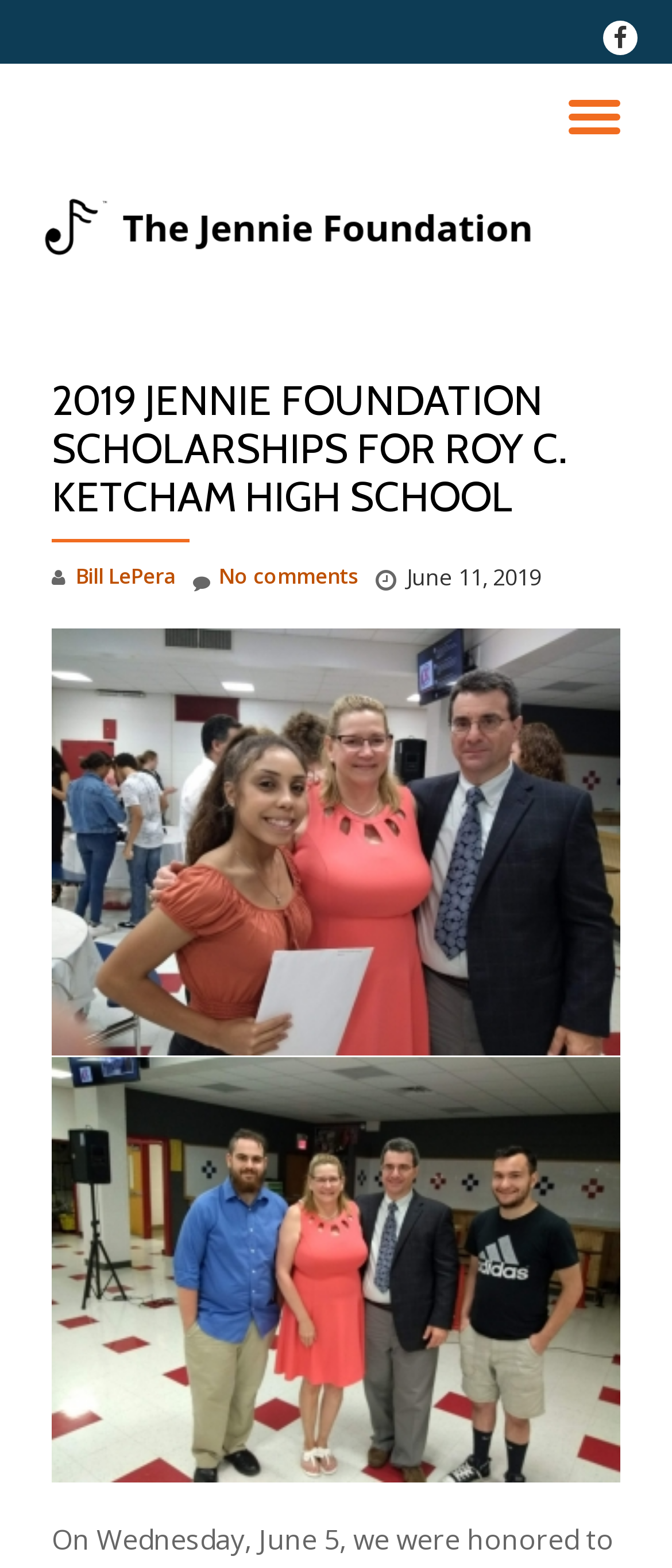Can you find and generate the webpage's heading?

2019 JENNIE FOUNDATION SCHOLARSHIPS FOR ROY C. KETCHAM HIGH SCHOOL